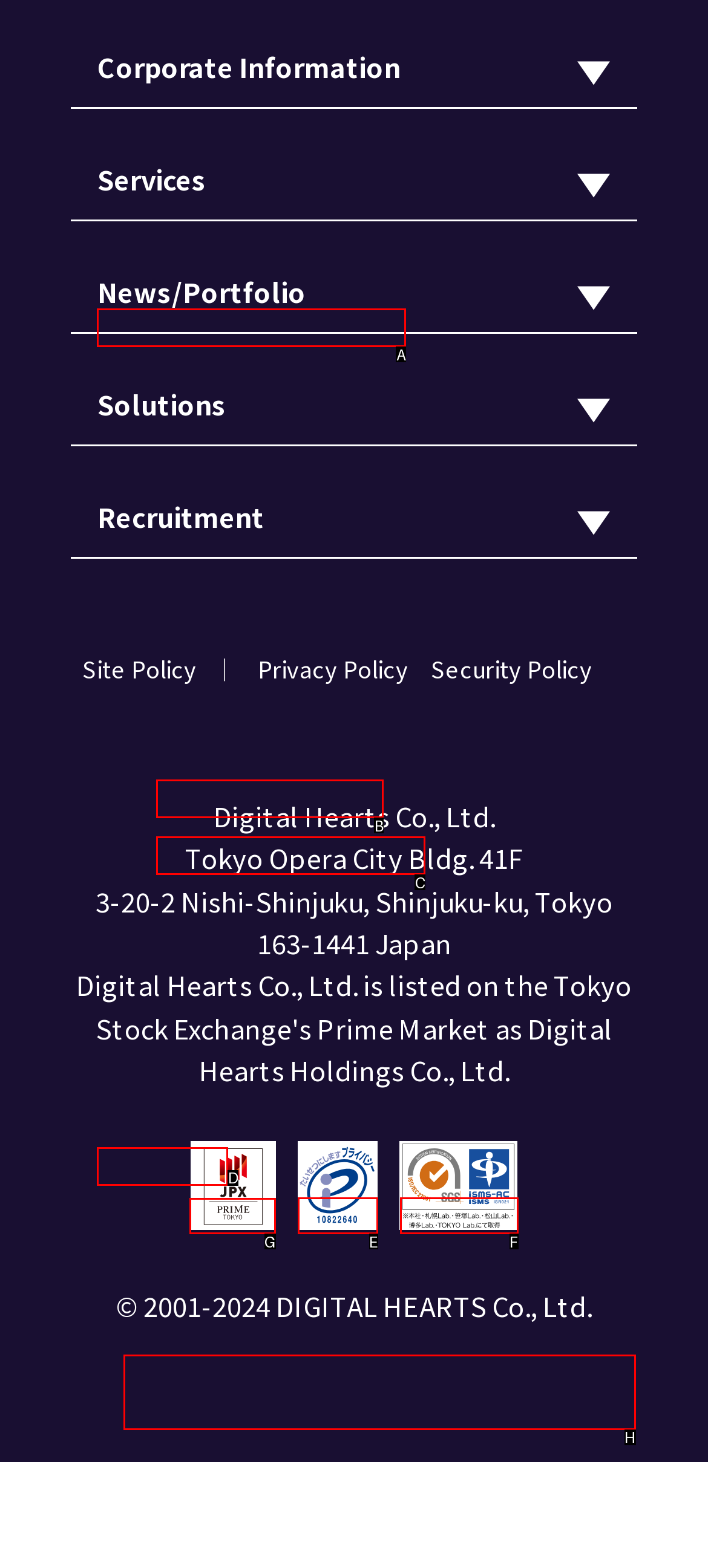Which lettered option should be clicked to perform the following task: Visit JPX PRIME TOKYO
Respond with the letter of the appropriate option.

G